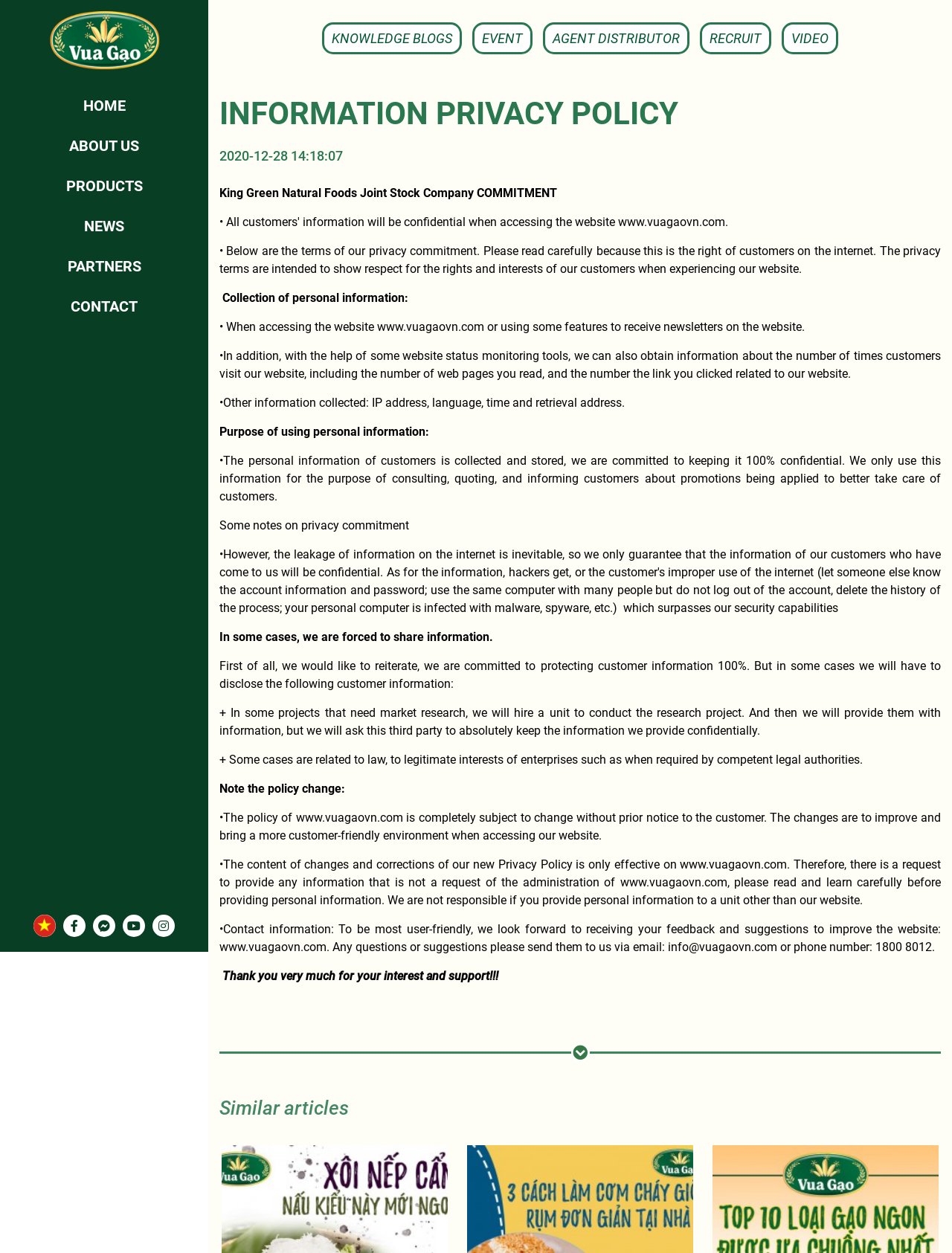Find the bounding box coordinates for the HTML element described as: "Home". The coordinates should consist of four float values between 0 and 1, i.e., [left, top, right, bottom].

[0.0, 0.071, 0.219, 0.097]